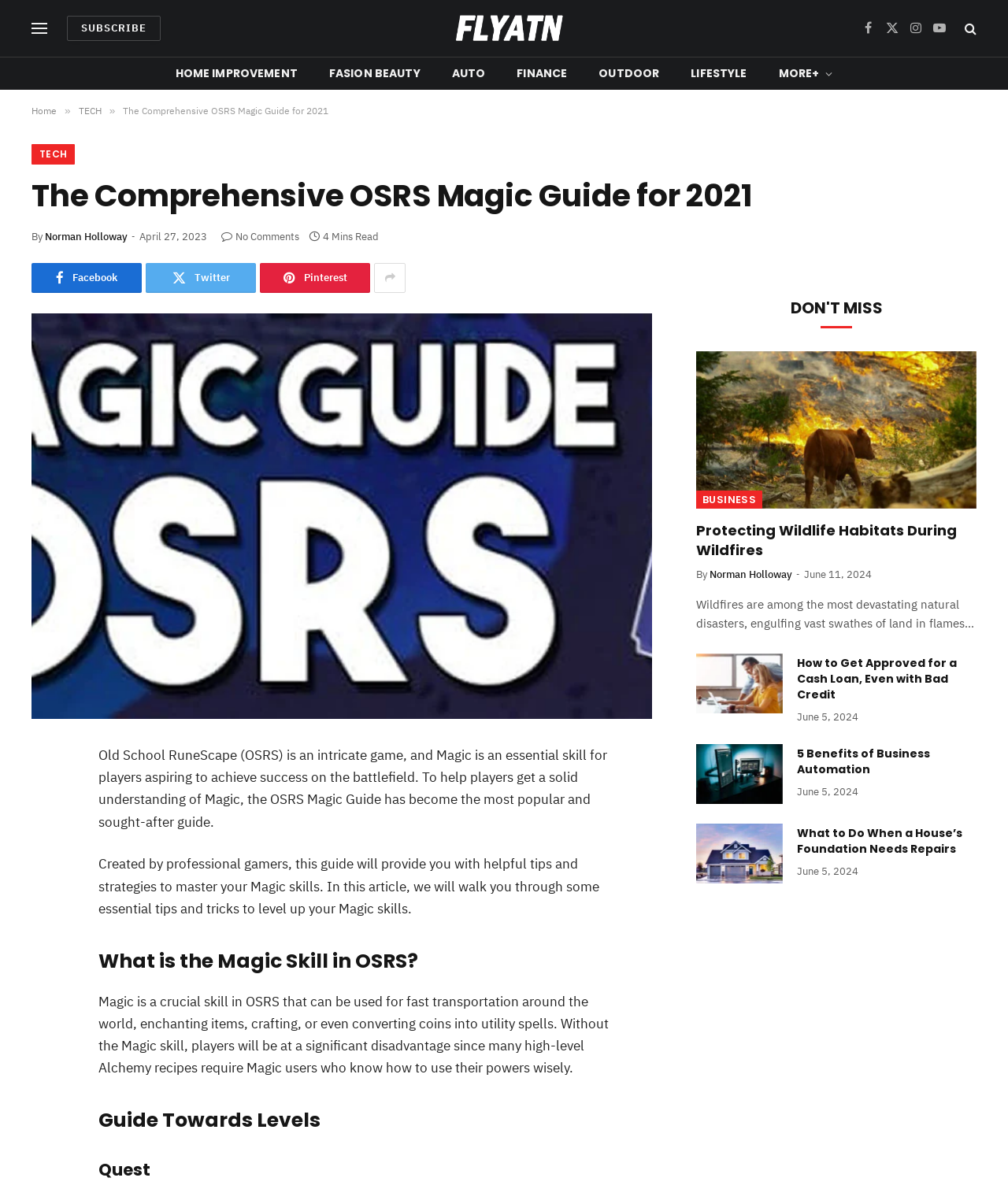Identify the bounding box coordinates of the area that should be clicked in order to complete the given instruction: "Click on the 'What is the Magic Skill in OSRS?' heading". The bounding box coordinates should be four float numbers between 0 and 1, i.e., [left, top, right, bottom].

[0.098, 0.789, 0.623, 0.813]